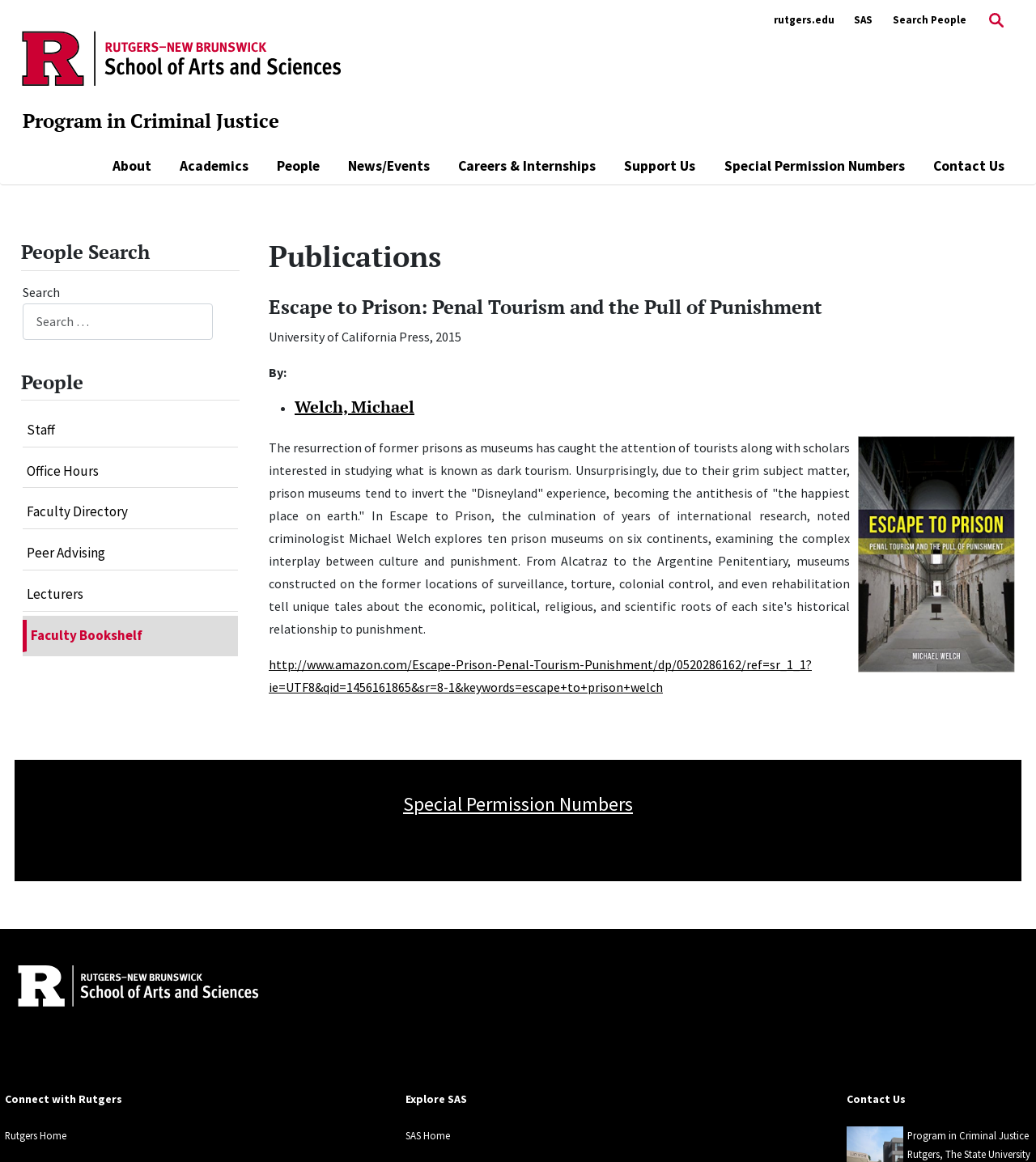Please specify the bounding box coordinates in the format (top-left x, top-left y, bottom-right x, bottom-right y), with values ranging from 0 to 1. Identify the bounding box for the UI component described as follows: Program in Criminal Justice

[0.022, 0.093, 0.27, 0.115]